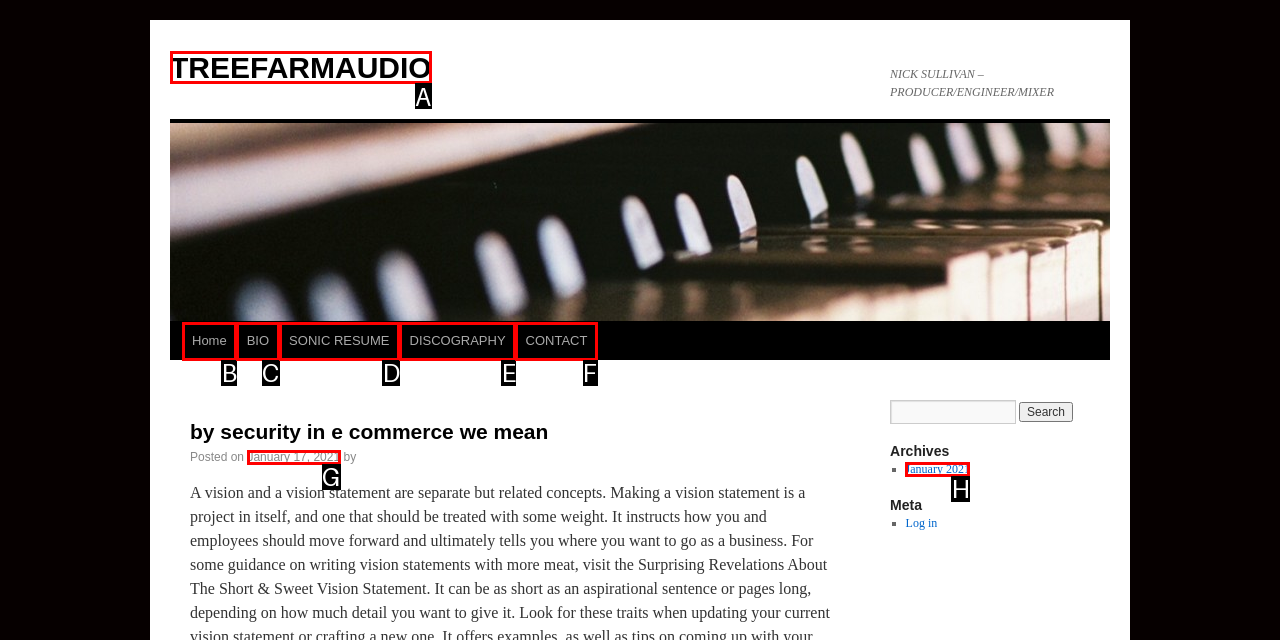Given the task: click on TREEFARMAUDIO link, tell me which HTML element to click on.
Answer with the letter of the correct option from the given choices.

A